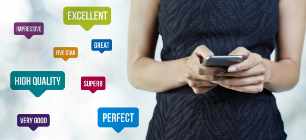What is the overall tone of the image?
Please answer the question with as much detail as possible using the screenshot.

The image conveys a sense of satisfaction and positivity, emphasizing the quality and effectiveness of modern online dating platforms, as evident from the woman's engaged expression and the surrounding positive adjectives and ratings.